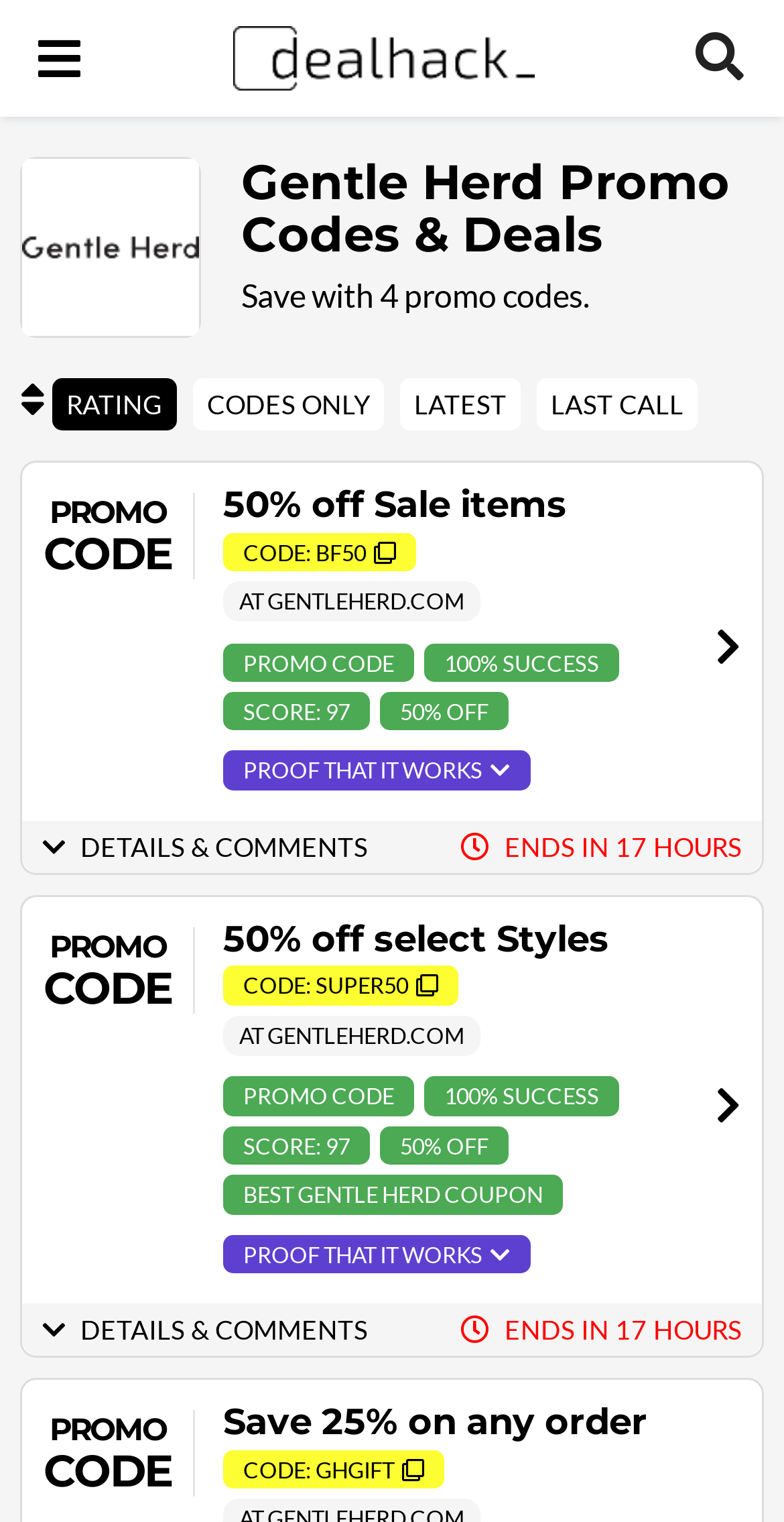Locate the UI element described as follows: "parent_node: PROMO". Return the bounding box coordinates as four float numbers between 0 and 1 in the order [left, top, right, bottom].

[0.028, 0.589, 0.972, 0.891]